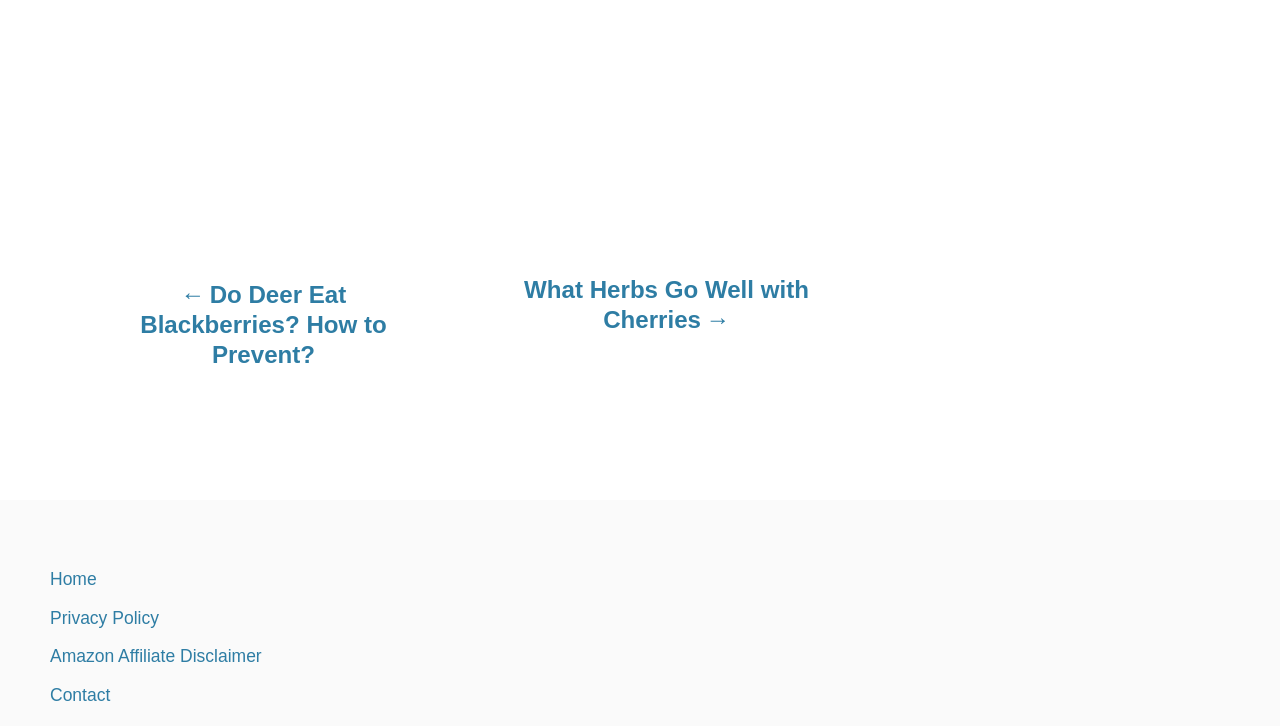Kindly determine the bounding box coordinates for the clickable area to achieve the given instruction: "go to next post".

[0.394, 0.379, 0.648, 0.49]